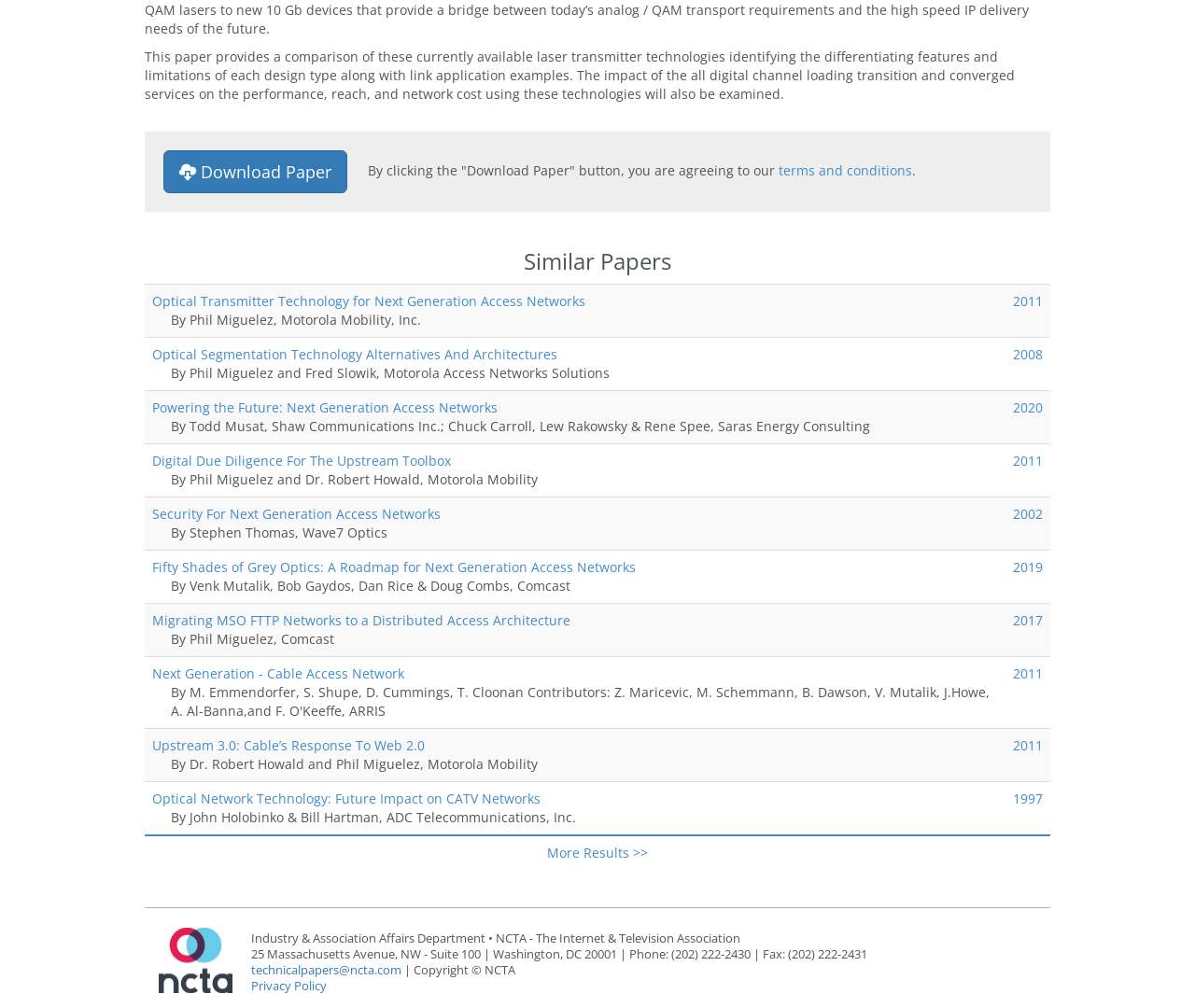Given the description More Results >>, predict the bounding box coordinates of the UI element. Ensure the coordinates are in the format (top-left x, top-left y, bottom-right x, bottom-right y) and all values are between 0 and 1.

[0.458, 0.837, 0.542, 0.854]